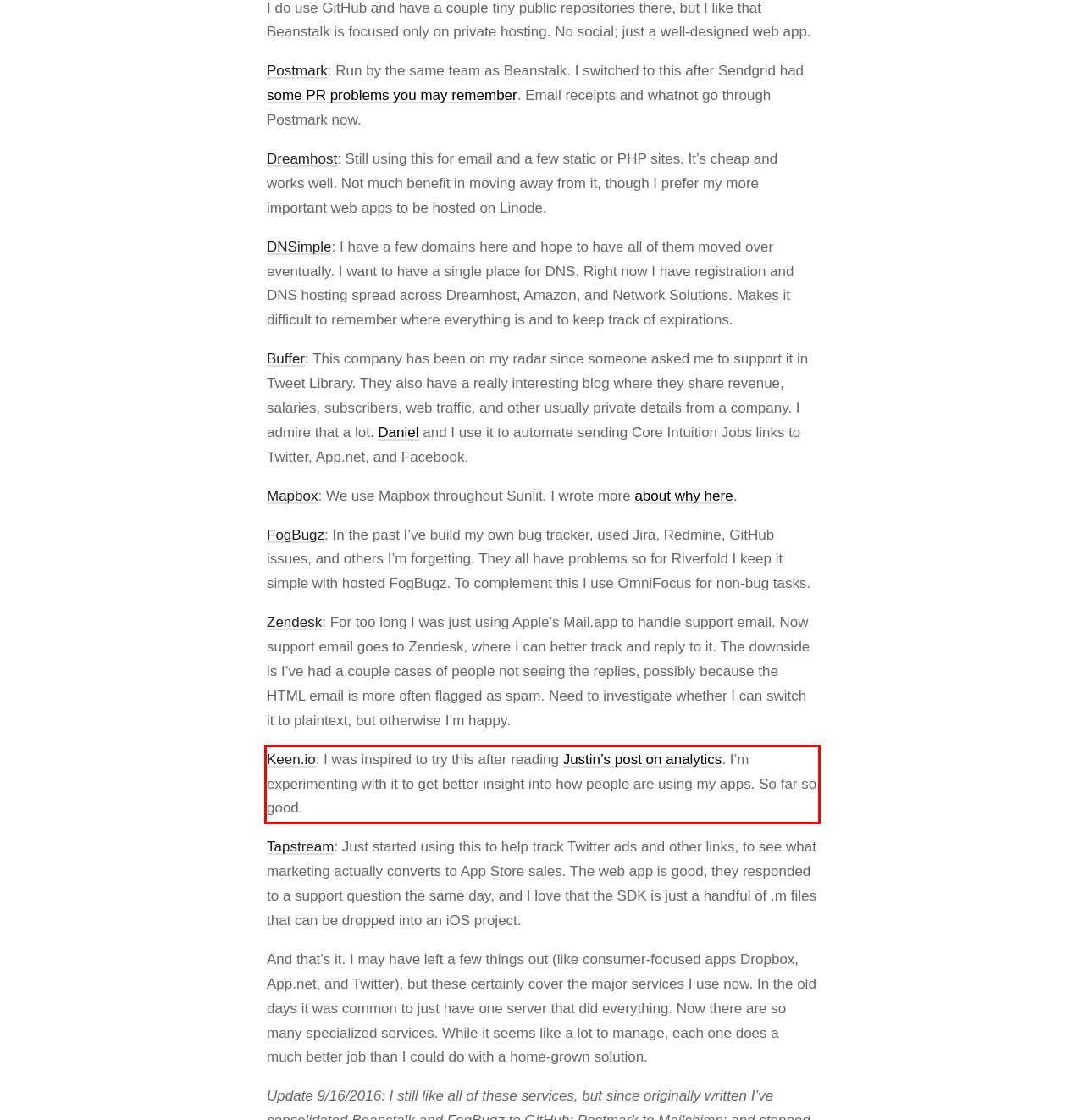Within the screenshot of a webpage, identify the red bounding box and perform OCR to capture the text content it contains.

Keen.io: I was inspired to try this after reading Justin’s post on analytics. I’m experimenting with it to get better insight into how people are using my apps. So far so good.